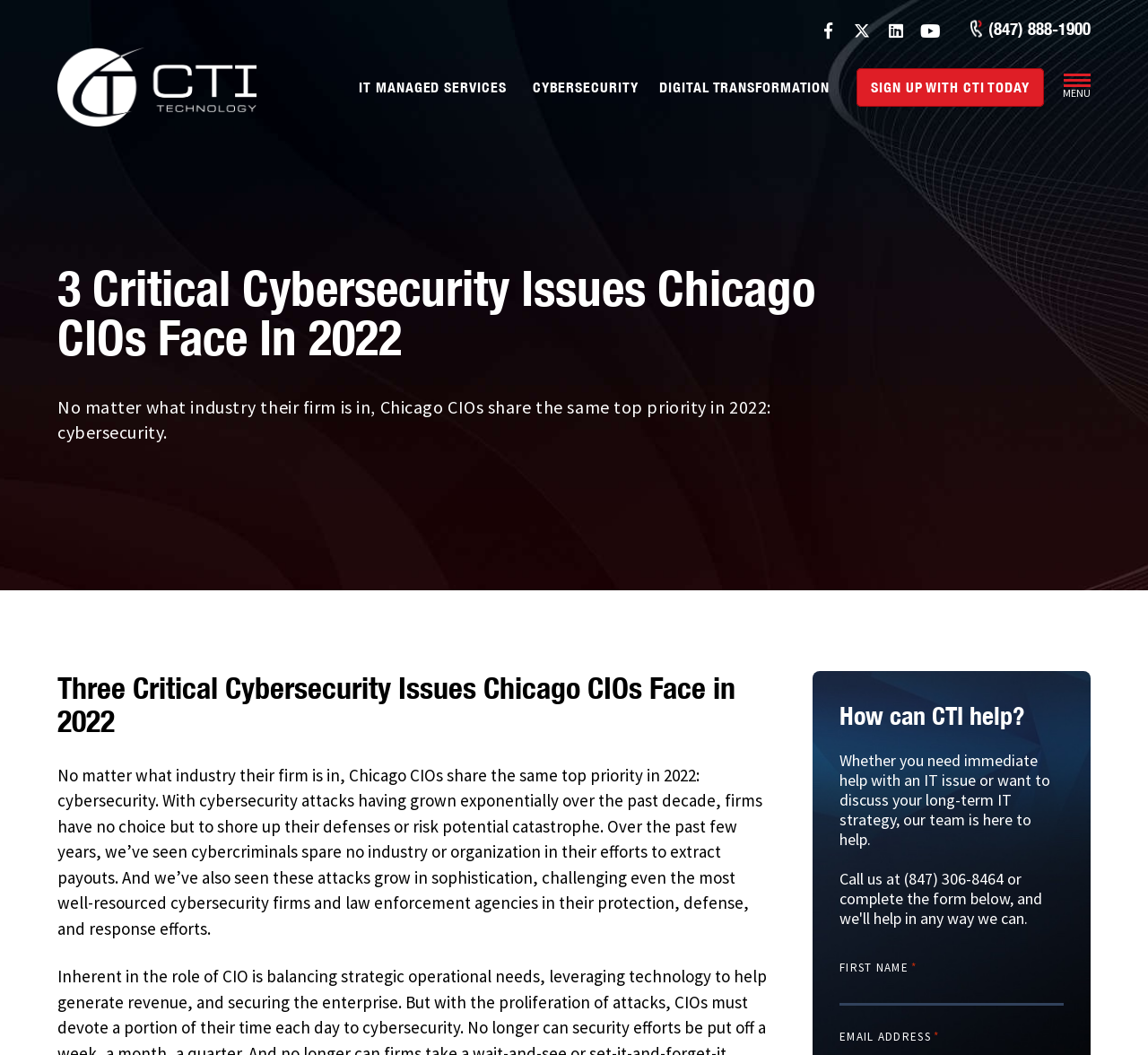Identify and provide the bounding box for the element described by: "Ransomware Recovery".

[0.0, 0.305, 1.0, 0.344]